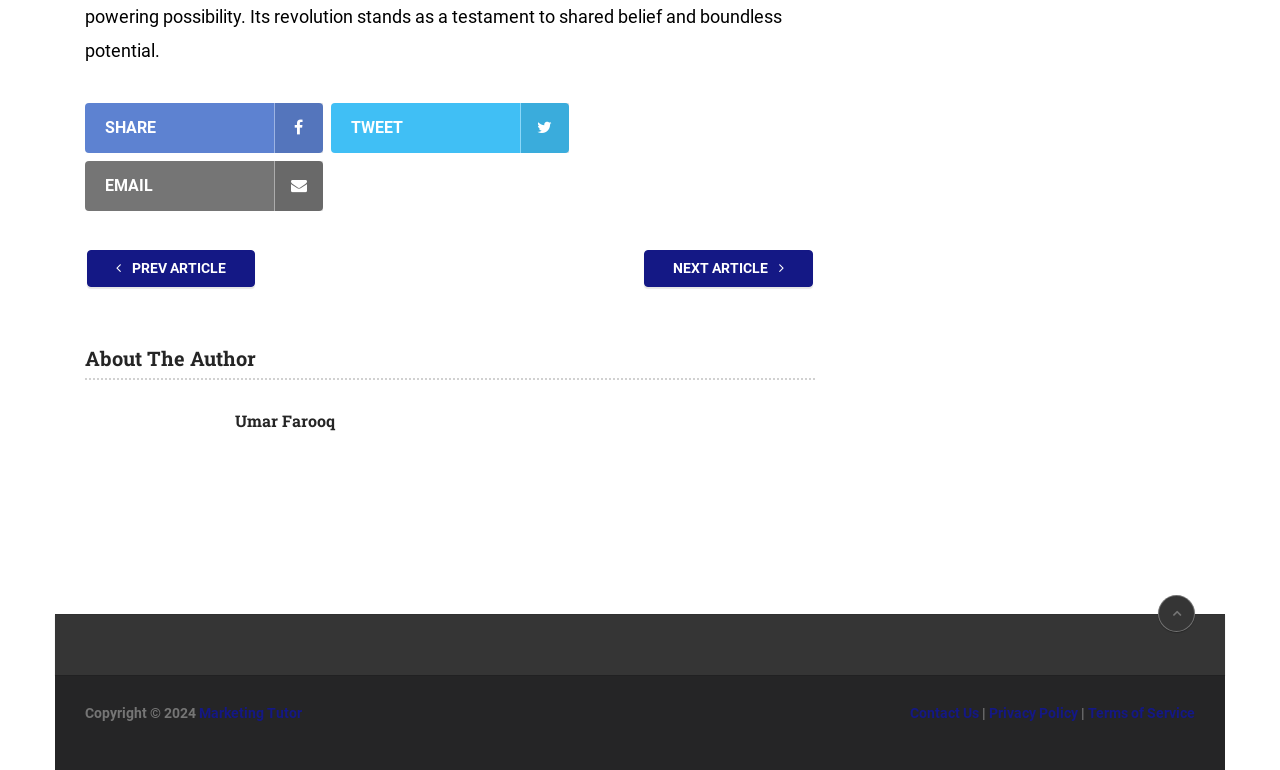Please specify the bounding box coordinates of the clickable region necessary for completing the following instruction: "Read the next article". The coordinates must consist of four float numbers between 0 and 1, i.e., [left, top, right, bottom].

[0.503, 0.325, 0.635, 0.373]